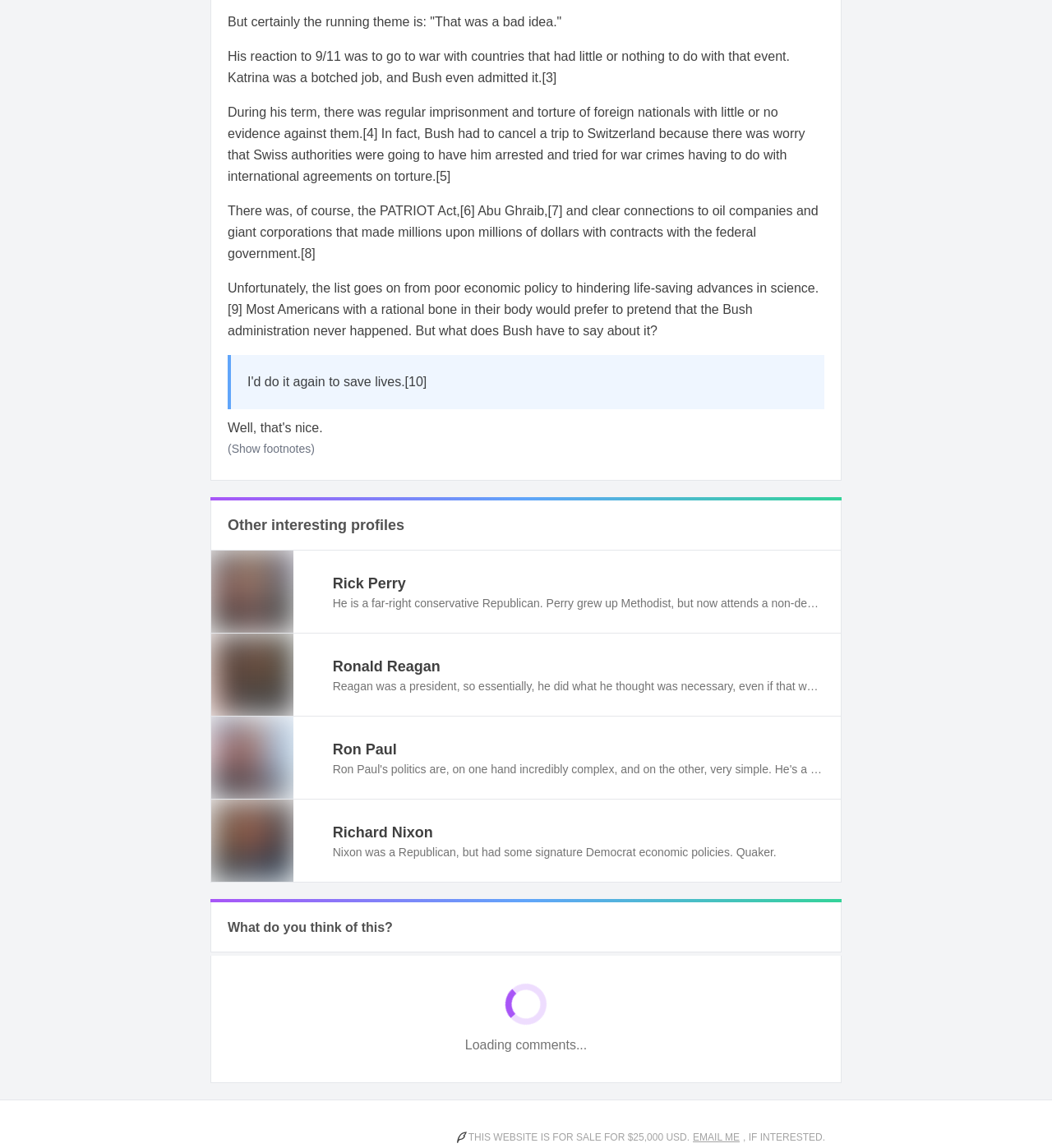How many links are in the article?
Give a single word or phrase answer based on the content of the image.

10